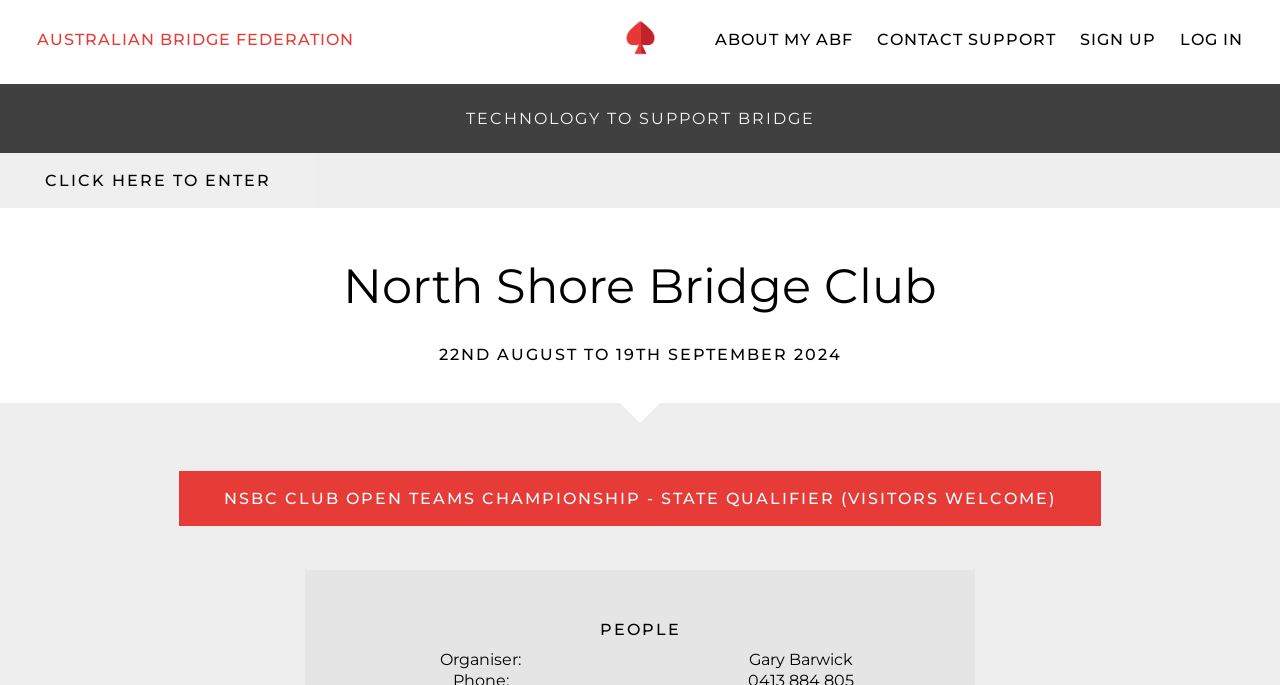What is the name of the bridge club?
Please provide a single word or phrase as your answer based on the image.

North Shore Bridge Club